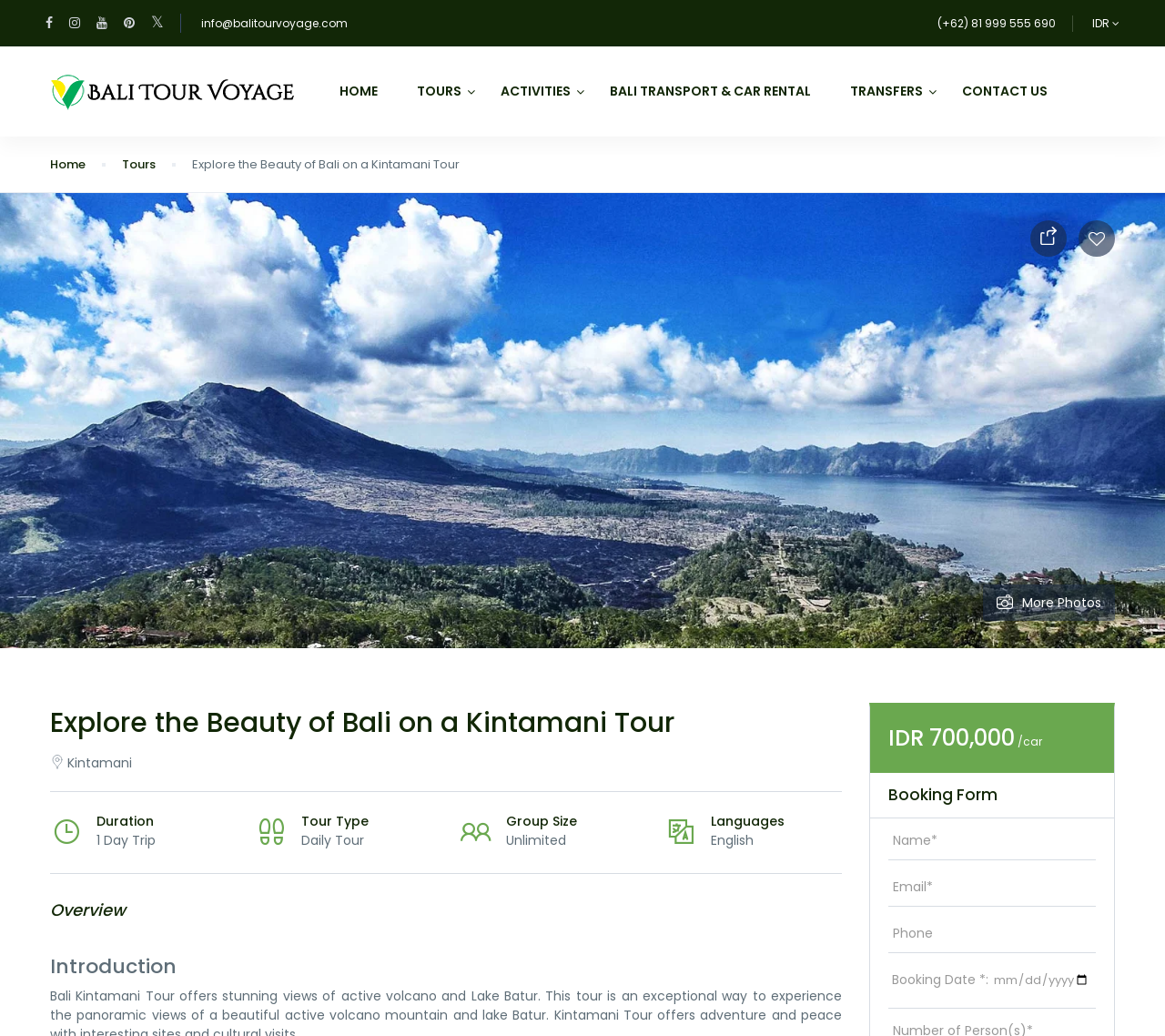What is the name of the tour service?
Give a one-word or short-phrase answer derived from the screenshot.

Bali Tour & Transport Service